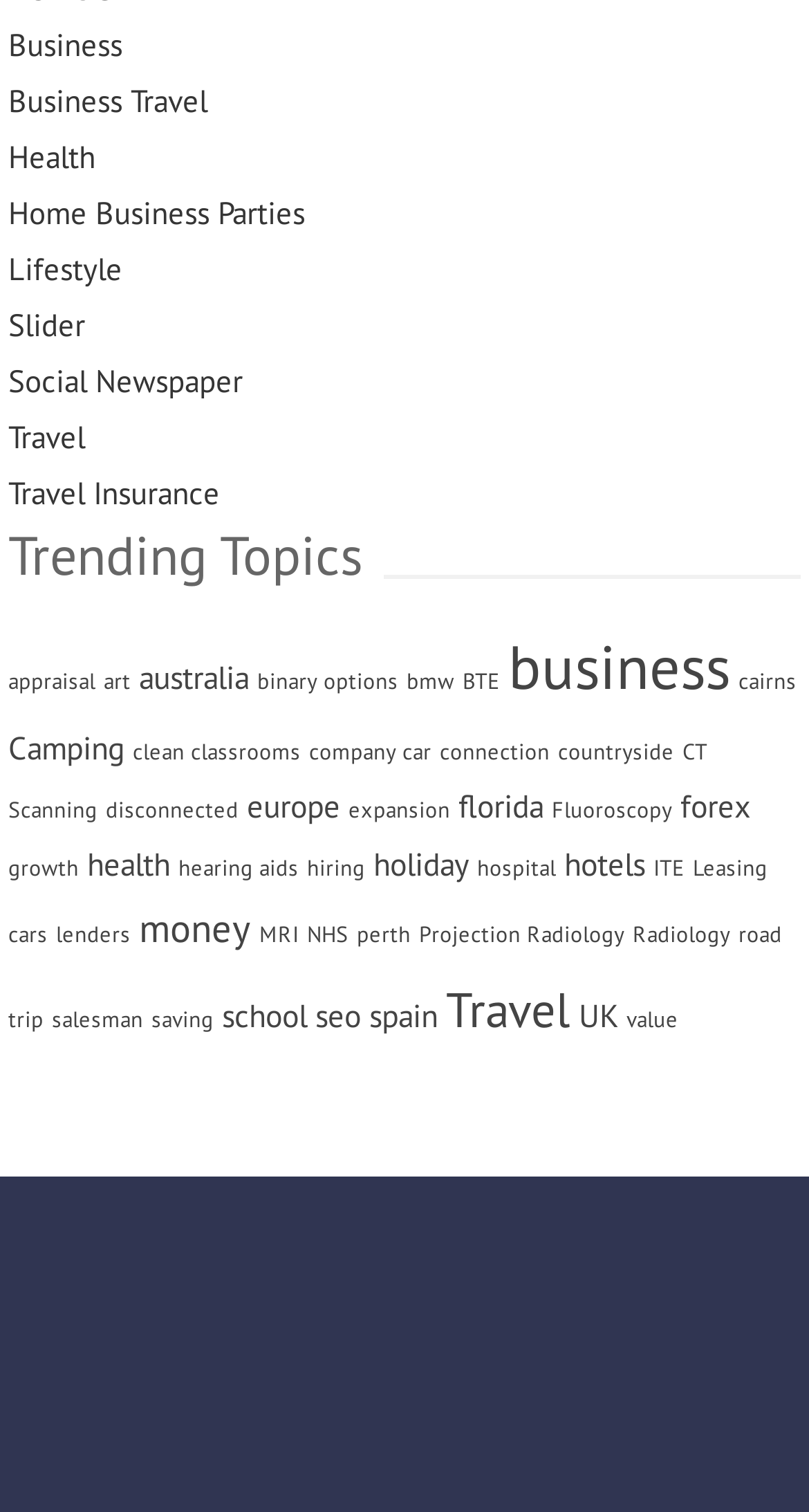What is the category with the most items?
Could you answer the question with a detailed and thorough explanation?

The category with the most items is 'business' because it has 9 items, which is the highest number of items among all categories.